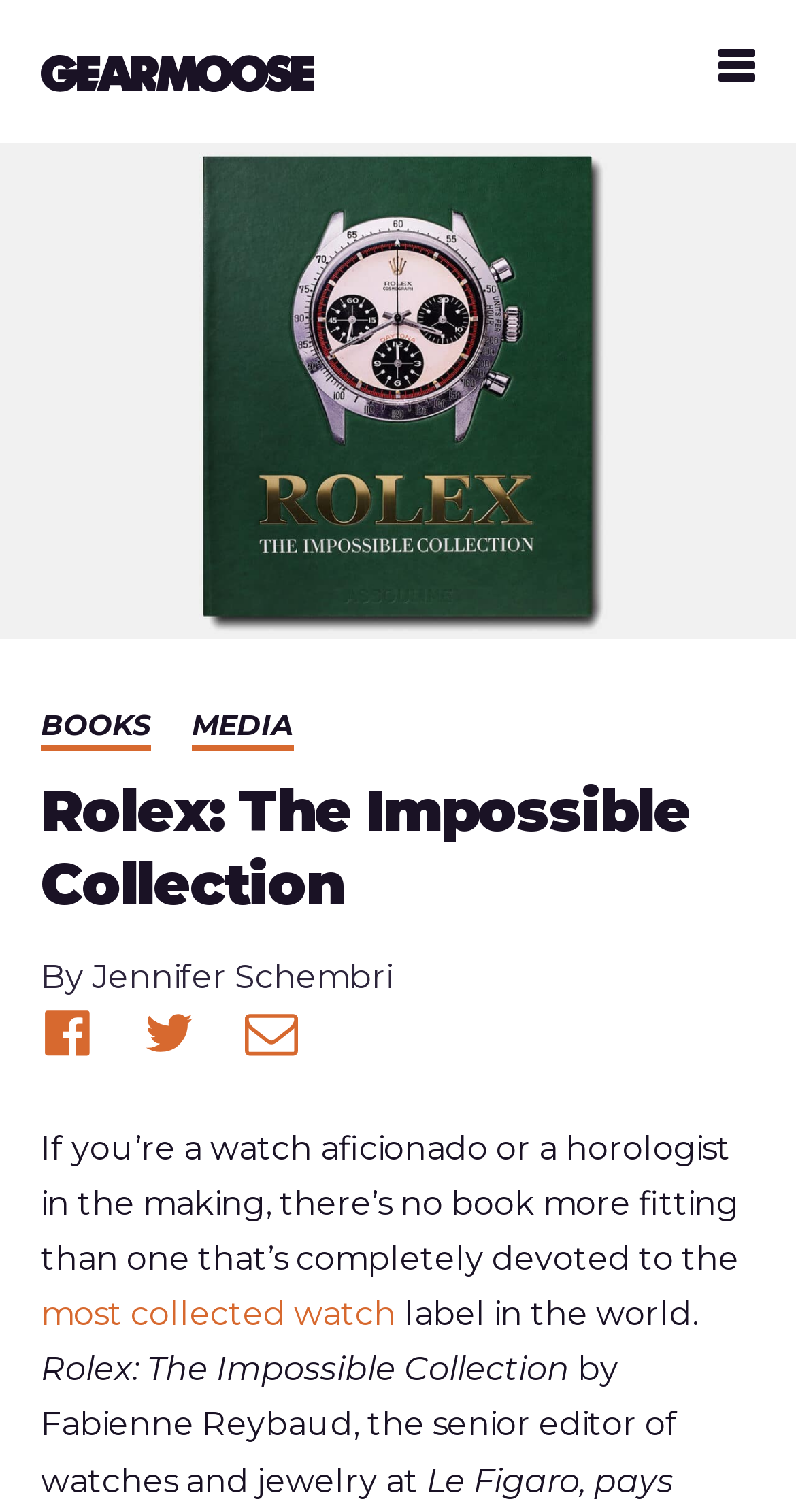Please predict the bounding box coordinates of the element's region where a click is necessary to complete the following instruction: "Click the BOOKS link". The coordinates should be represented by four float numbers between 0 and 1, i.e., [left, top, right, bottom].

[0.051, 0.468, 0.19, 0.492]